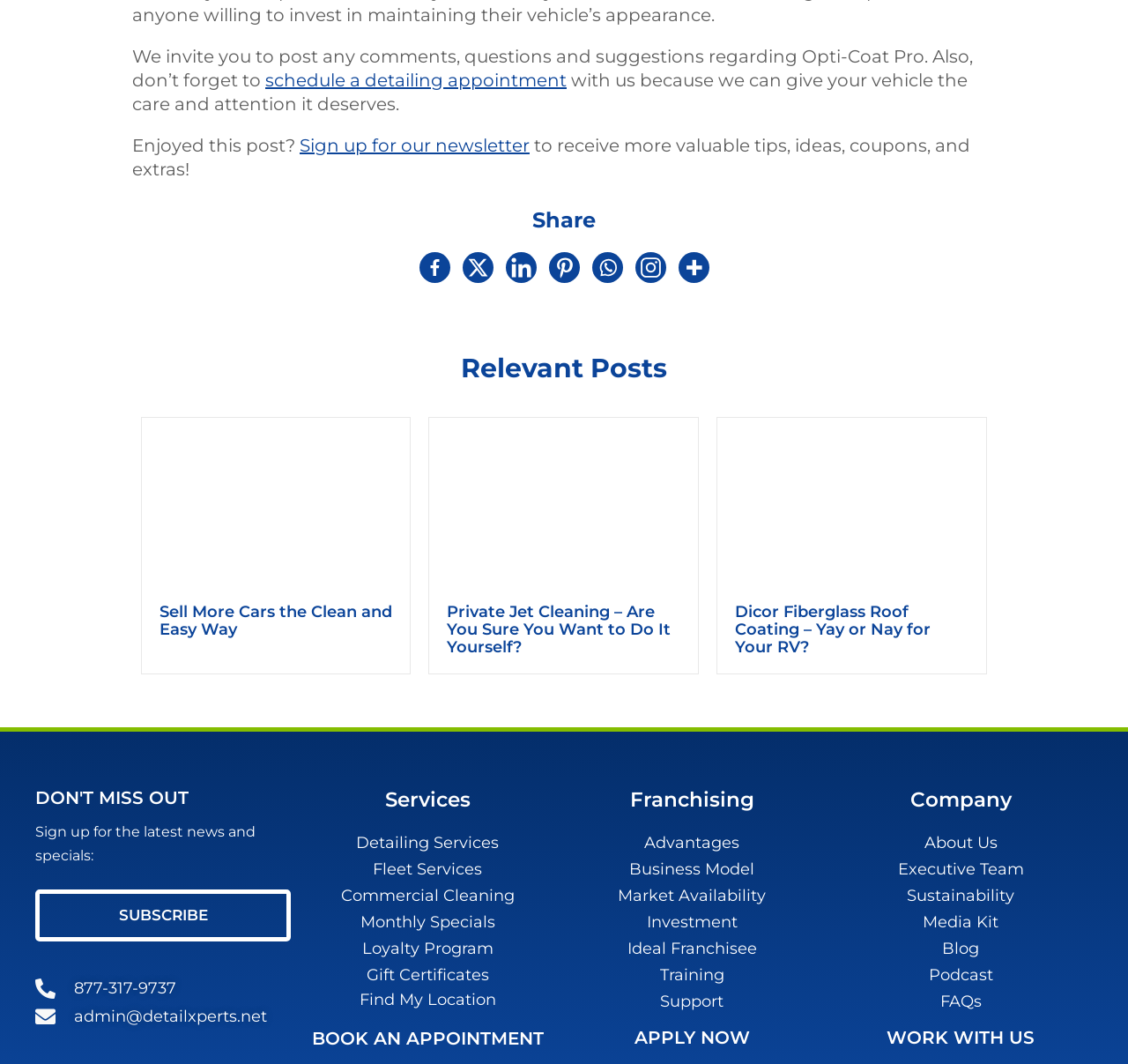How many relevant posts are listed?
Look at the image and provide a short answer using one word or a phrase.

3